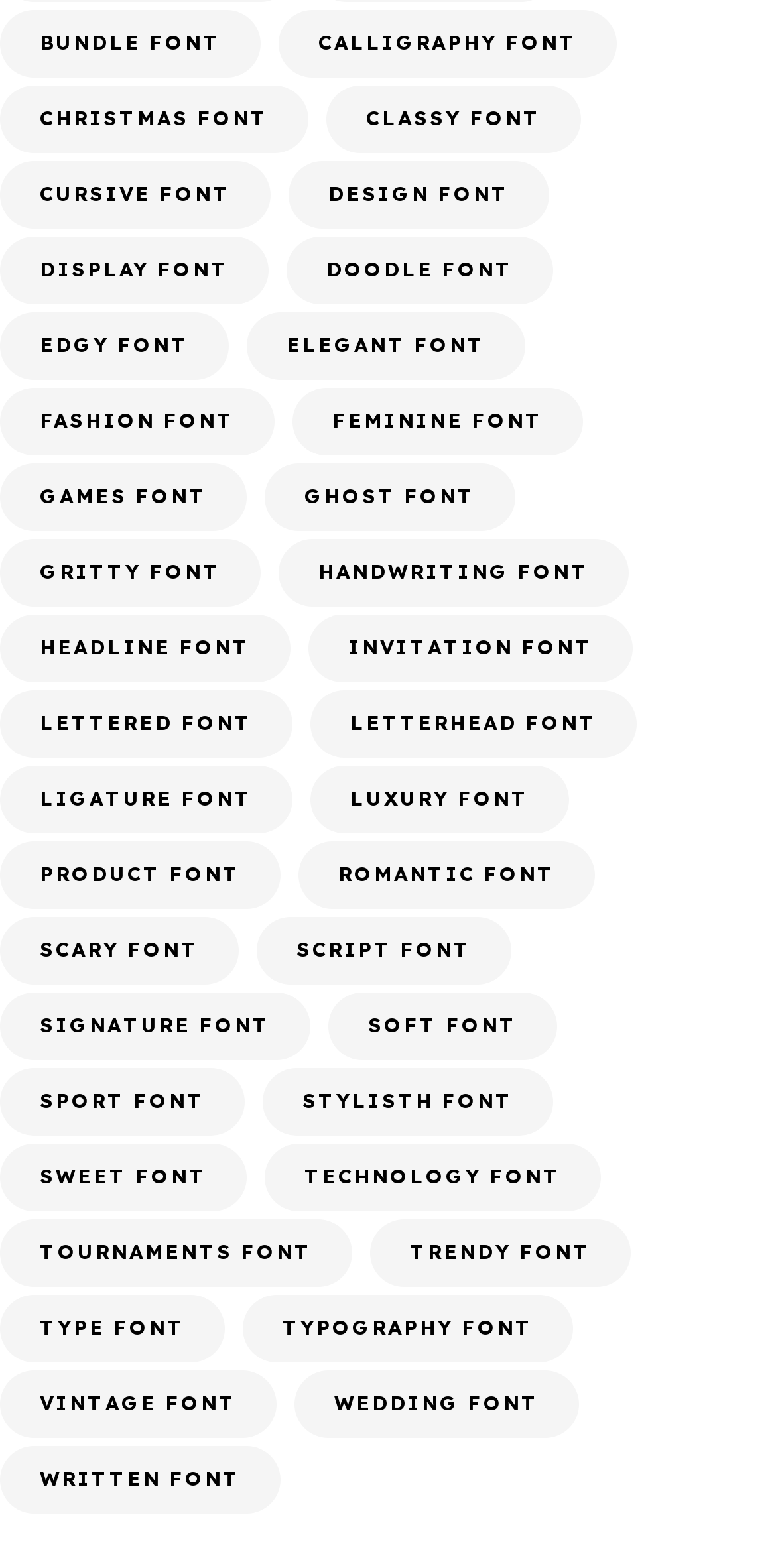How many font types are listed on the webpage?
Please look at the screenshot and answer in one word or a short phrase.

128